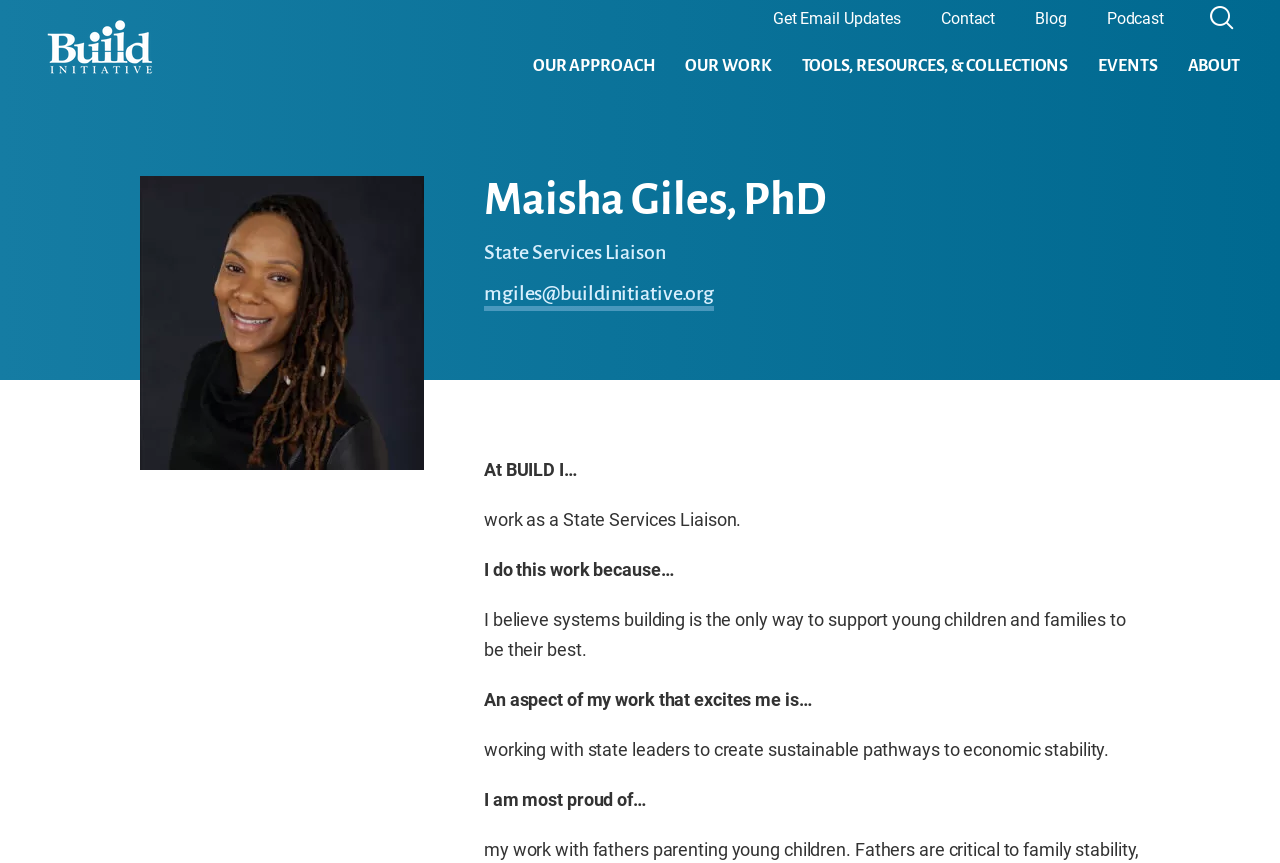Explain the webpage in detail.

The webpage is about Maisha Giles, PhD, a State Services Liaison at the BUILD Initiative. At the top left, there is a link to skip to the main content. The BUILD Initiative's logo is displayed prominently, with a navigation menu below it. The menu has three main sections: "OUR APPROACH", "OUR WORK", and "TOOLS, RESOURCES, & COLLECTIONS". Each section has multiple links to specific topics, such as "What is an Early Childhood System?" and "Prenatal-to-Three Capacity-Building Hub".

On the right side of the page, there is a featured section with a link to an article titled "The True Cost of Providing Safe Child Care During the Coronavirus Pandemic". Below this section, there are links to "EVENTS" and "ABOUT" pages.

In the main content area, there is a brief introduction to Maisha Giles, including her title, email address, and a short bio. The bio is divided into four paragraphs, describing her work, motivations, and accomplishments. The text is arranged in a clean and easy-to-read format, with no images or other multimedia elements.

At the top right, there is a utility navigation menu with links to "Get Email Updates", "Contact", "Blog", "Podcast", and a search button.